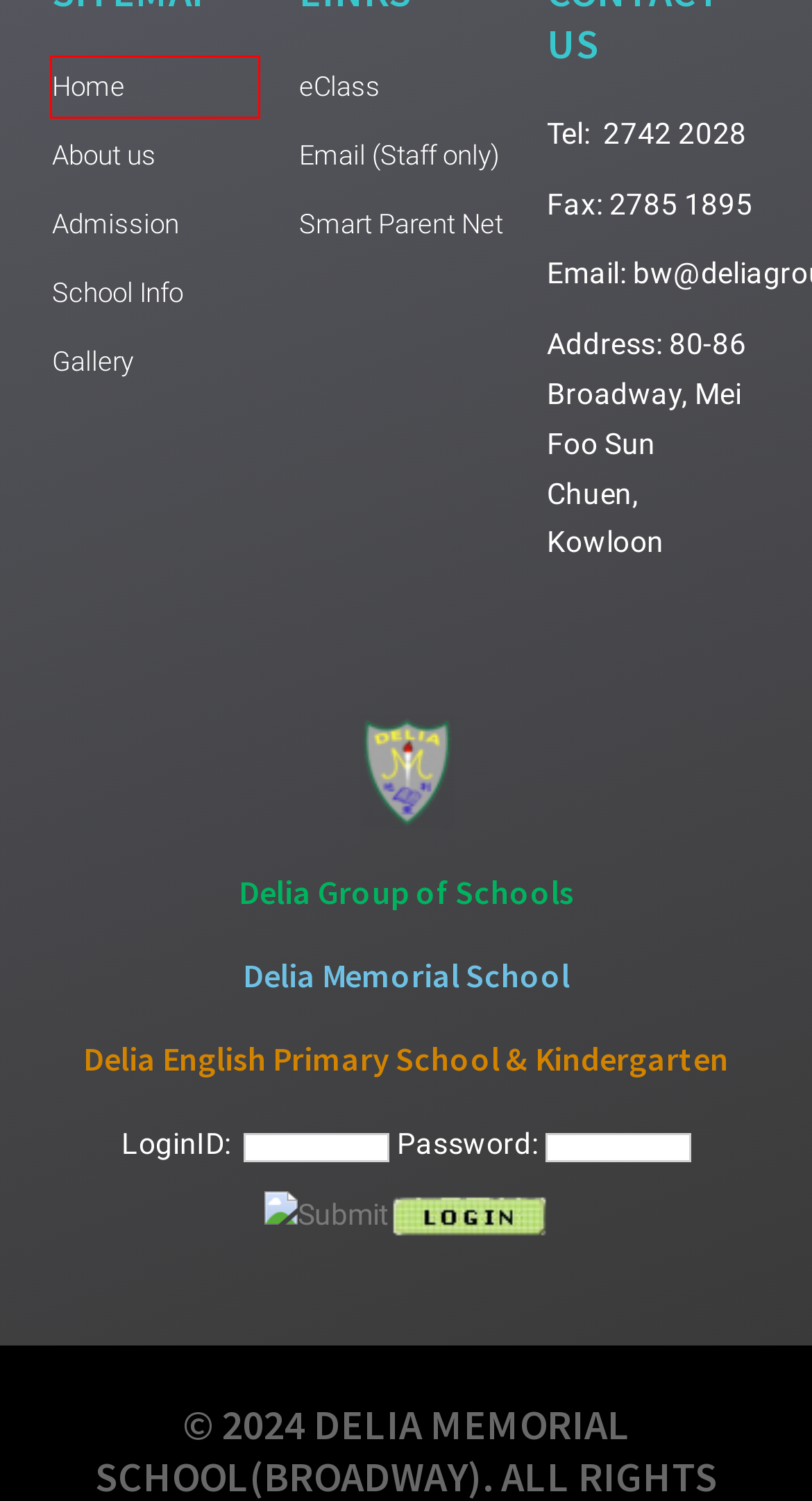Examine the screenshot of a webpage with a red rectangle bounding box. Select the most accurate webpage description that matches the new webpage after clicking the element within the bounding box. Here are the candidates:
A. Home | DeliaGroupofSchools
B. Delia English Primary School & Kindergarten
C. Photo Album – DELIA MEMORIAL SCHOOL (BROADWAY)
D. DELIA MEMORIAL SCHOOL (BROADWAY) – DELIA BW
E. Admission – DELIA MEMORIAL SCHOOL (BROADWAY)
F. Redirecting
G. About Us – DELIA MEMORIAL SCHOOL (BROADWAY)
H. School Info – DELIA MEMORIAL SCHOOL (BROADWAY)

D